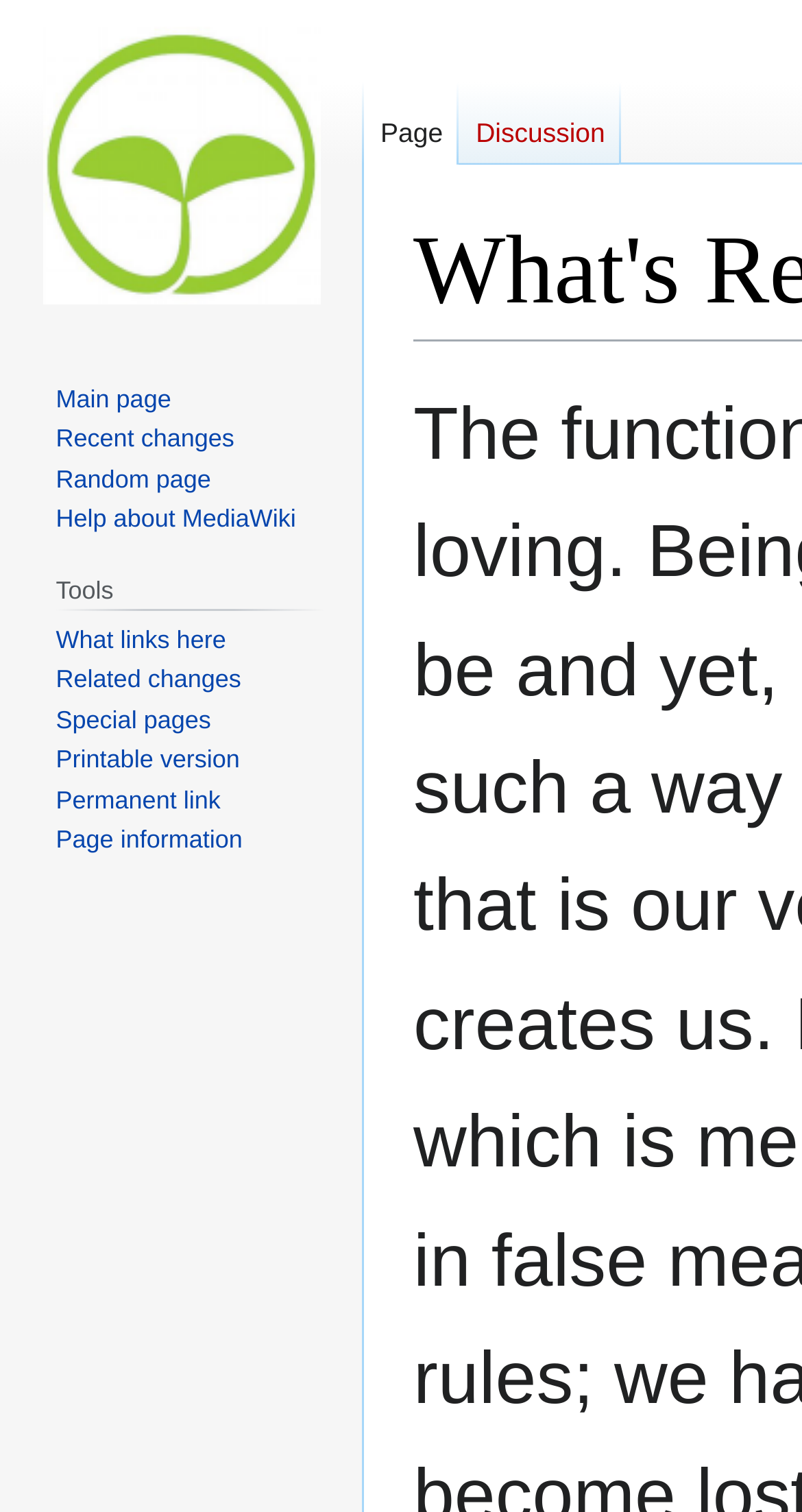Construct a thorough caption encompassing all aspects of the webpage.

The webpage is titled "What's Real? - Autognomics" and has a navigation section at the top, which takes up about half of the screen width. This section is divided into three parts: "Namespaces", "Navigation", and "Tools". 

In the top-left corner, there is a link to "Visit the main page". Below this, the "Navigation" section contains five links: "Main page", "Recent changes", "Random page", "Help about MediaWiki", and "Jump to navigation" and "Jump to search" which are positioned closely together. 

The "Tools" section, located to the right of the "Navigation" section, contains seven links: "What links here", "Related changes", "Special pages", "Printable version", "Permanent link", "Page information", and a heading that reads "Tools". 

There are no images on the page. The overall content is text-based, with a focus on navigation and tools.